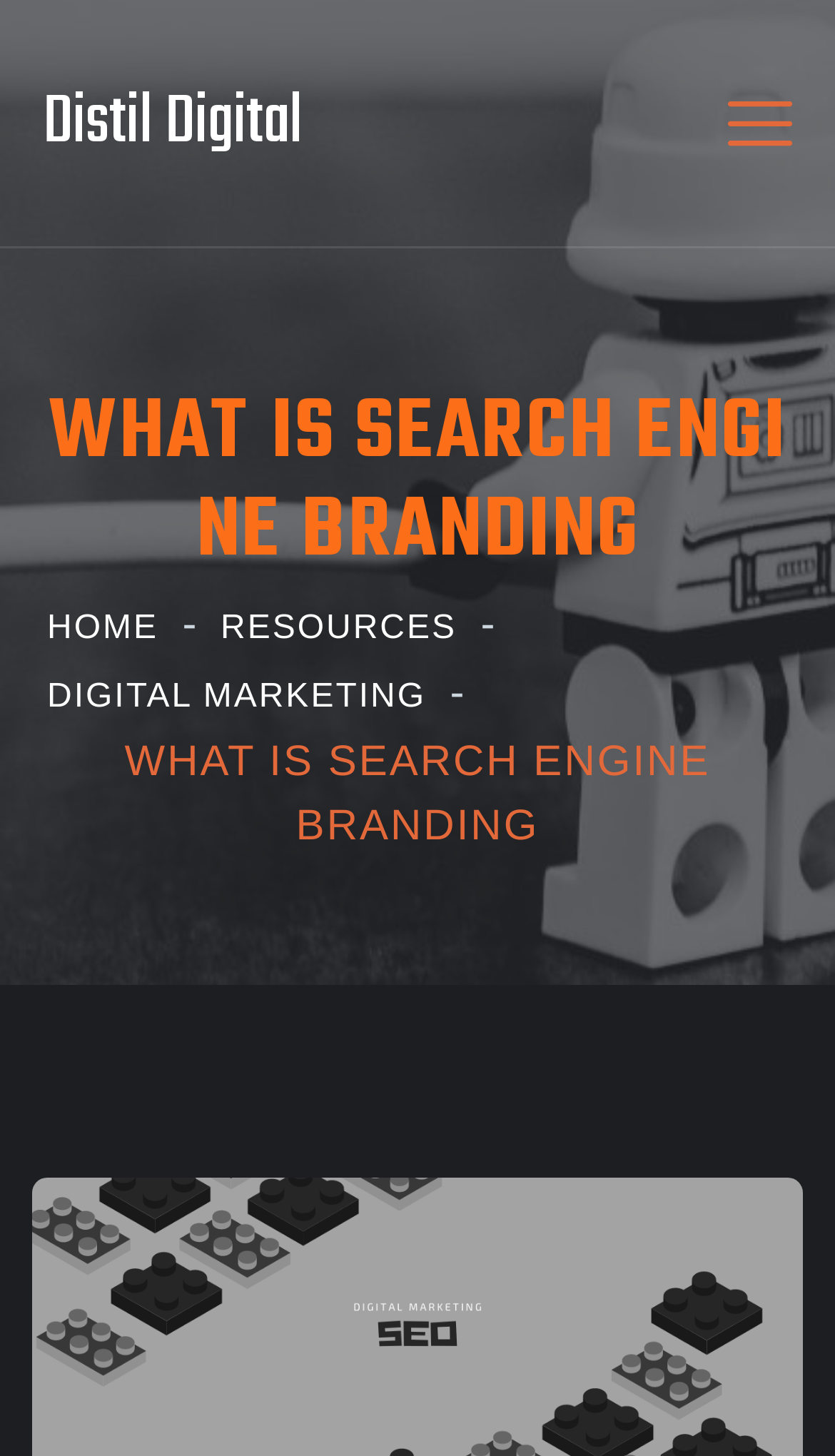Identify and provide the bounding box for the element described by: "Digital Marketing".

[0.056, 0.467, 0.51, 0.492]